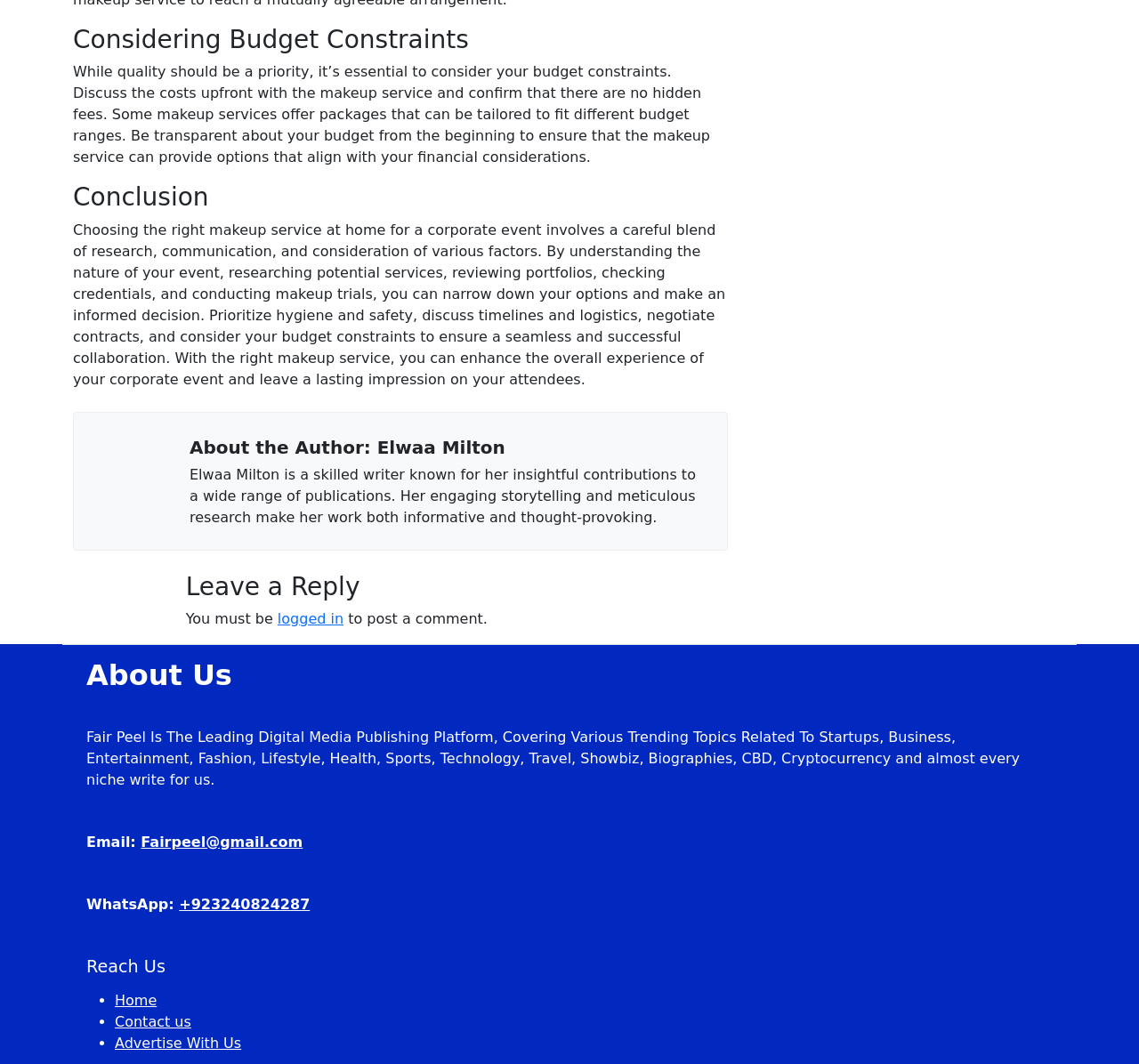Given the element description Home, predict the bounding box coordinates for the UI element in the webpage screenshot. The format should be (top-left x, top-left y, bottom-right x, bottom-right y), and the values should be between 0 and 1.

[0.101, 0.932, 0.138, 0.948]